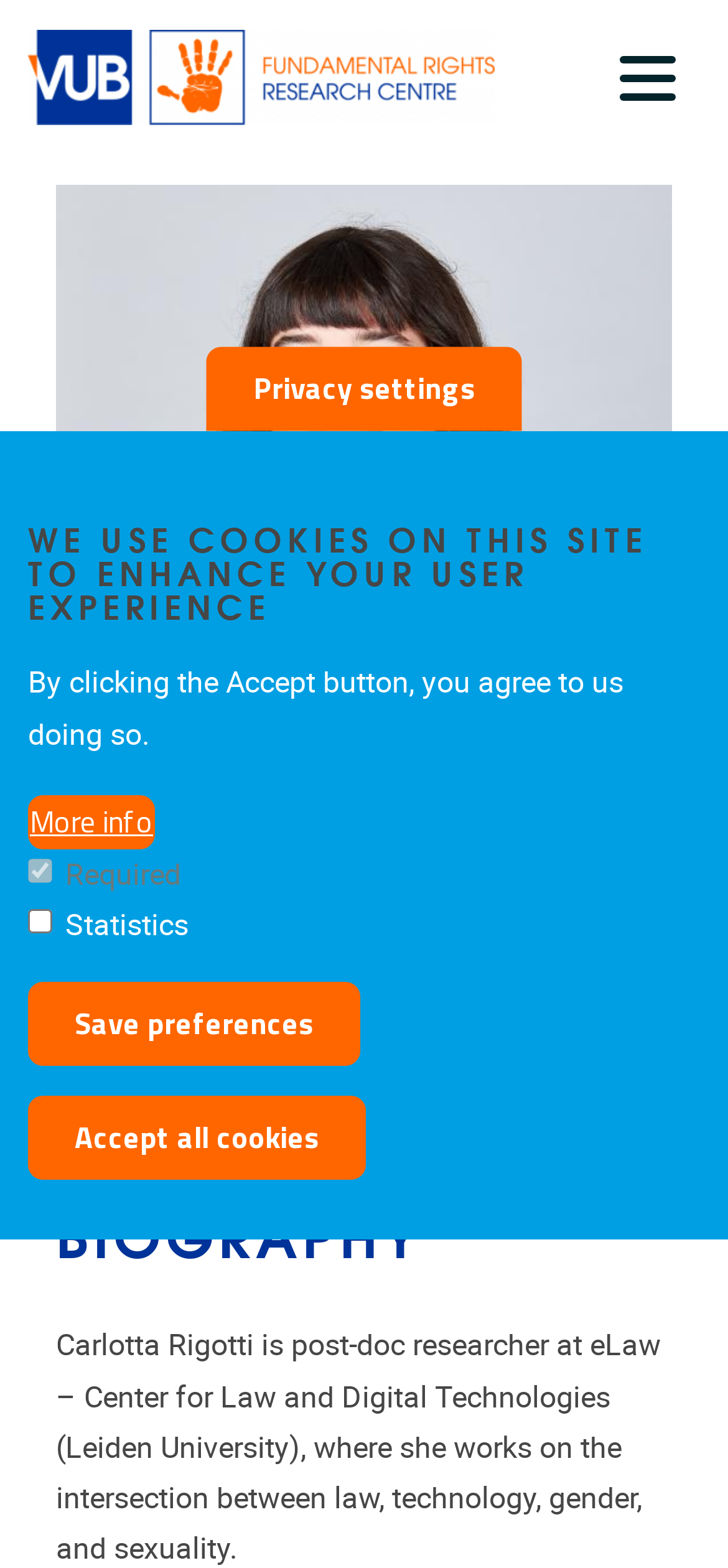Using the provided description: "Privacy settings", find the bounding box coordinates of the corresponding UI element. The output should be four float numbers between 0 and 1, in the format [left, top, right, bottom].

[0.283, 0.221, 0.717, 0.275]